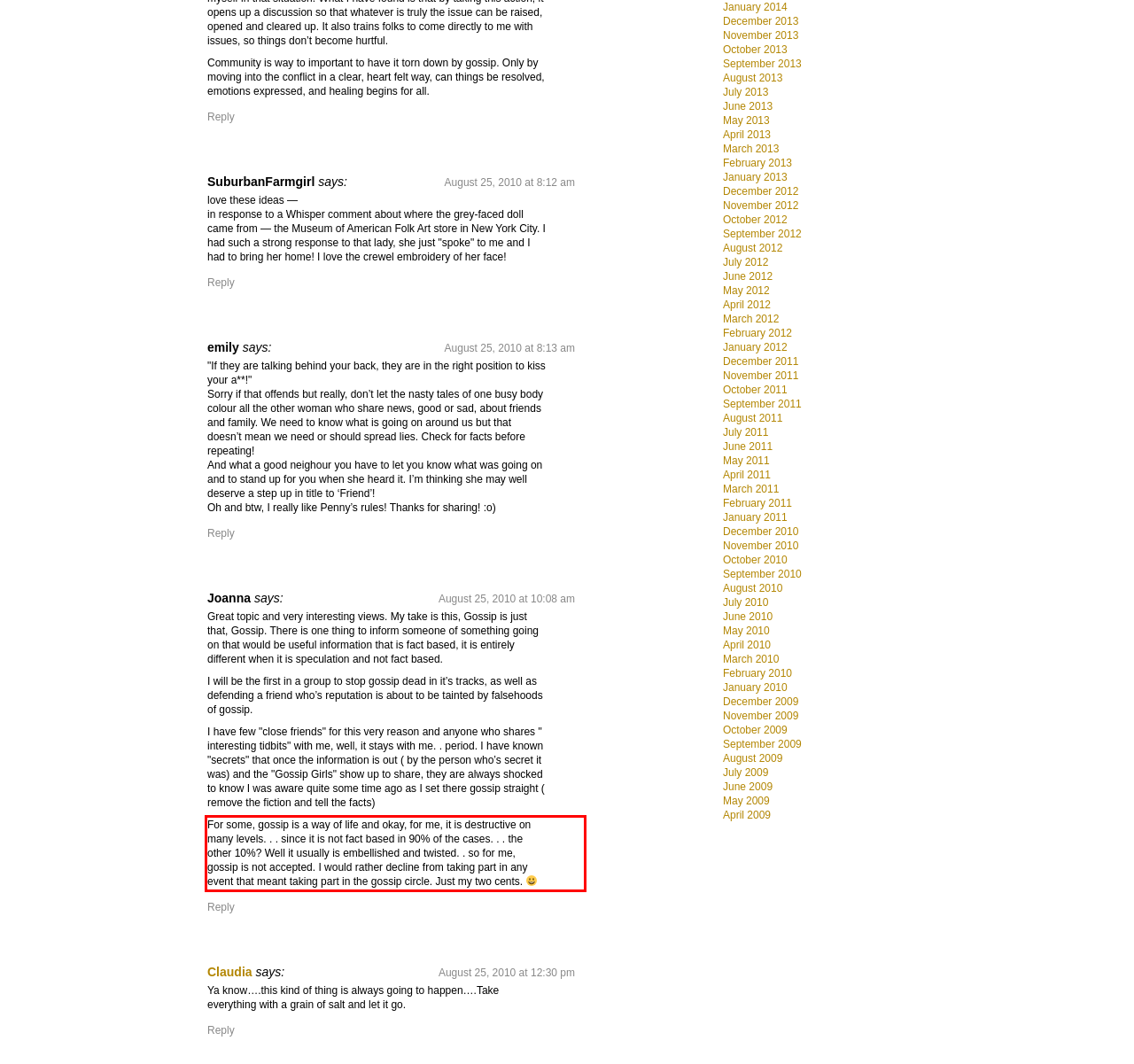Analyze the screenshot of a webpage where a red rectangle is bounding a UI element. Extract and generate the text content within this red bounding box.

For some, gossip is a way of life and okay, for me, it is destructive on many levels. . . since it is not fact based in 90% of the cases. . . the other 10%? Well it usually is embellished and twisted. . so for me, gossip is not accepted. I would rather decline from taking part in any event that meant taking part in the gossip circle. Just my two cents.